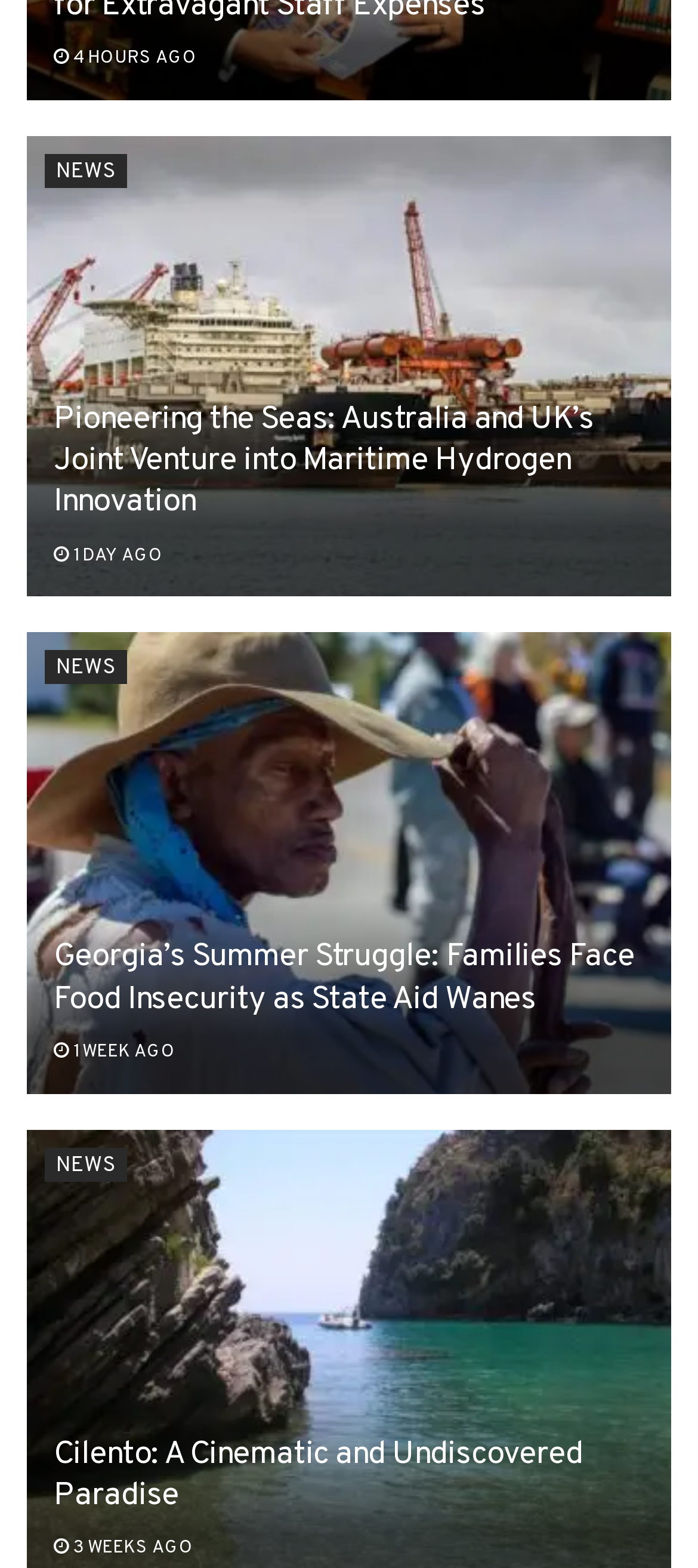Provide a one-word or one-phrase answer to the question:
What is the main theme of the third article?

Food Insecurity